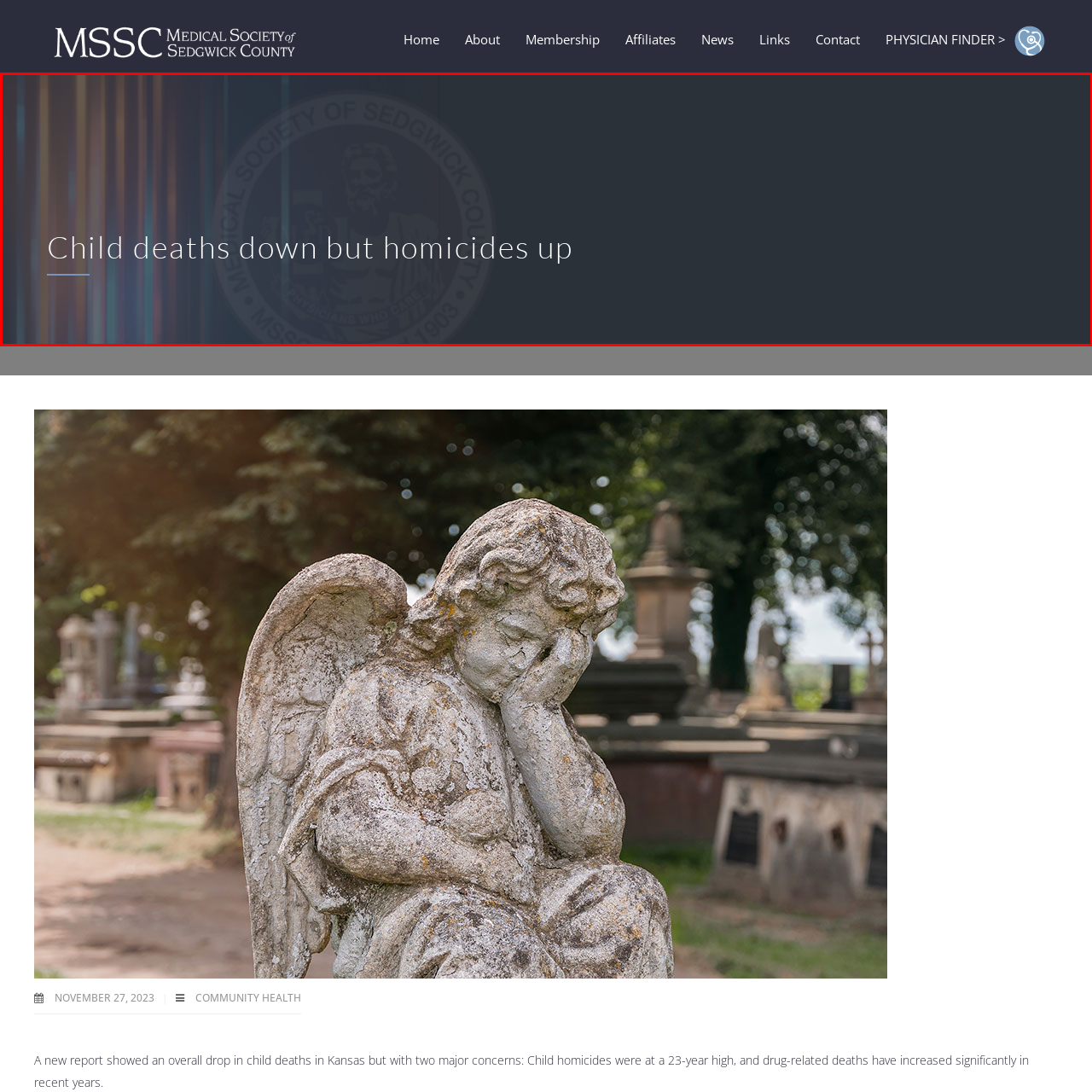Explain in detail the content of the image enclosed by the red outline.

The image features a striking visual presentation of the headline "Child deaths down but homicides up," set against a dark, textured background that includes the emblem of the Medical Society of Sedgwick County. The layout combines modern design elements with a somber theme, reflecting the serious nature of the topic. The use of contrast emphasizes the headline, compelling viewers to engage with the critical issue of child mortality rates, particularly highlighting the concerning rise in child homicides. This juxtaposition of progress and adversity serves to draw attention to significant public health challenges within the community.